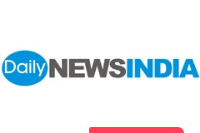What colors are used in the logo?
Look at the image and respond with a one-word or short-phrase answer.

Blue and gray